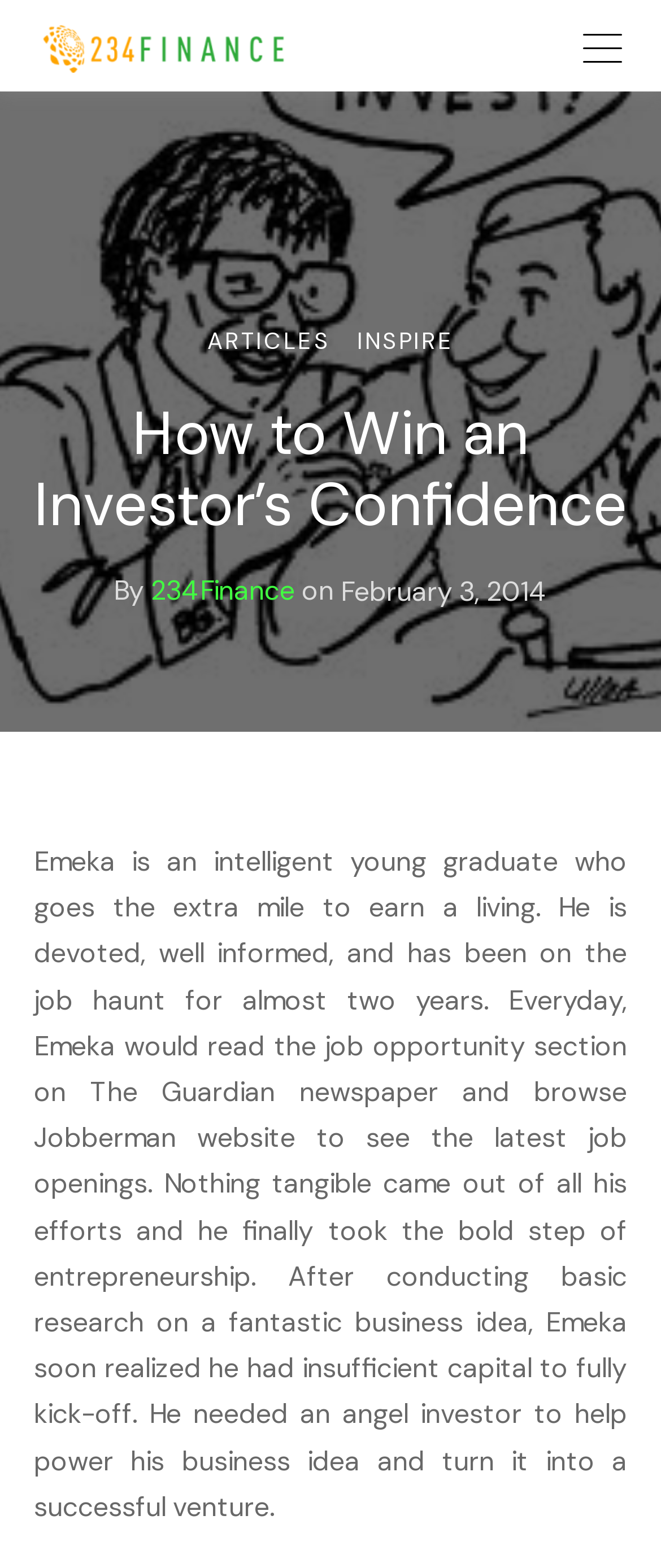Describe all the significant parts and information present on the webpage.

This webpage is about an article titled "How to Win an Investor's Confidence" from 234Finance. At the top, there is a navigation menu with several links, including "ARTICLES", "INSPIRE", and others. Below the navigation menu, there is a header section with the article title, author information, and a timestamp indicating the article was published on February 3, 2014.

The main content of the article is a long paragraph describing Emeka, a young graduate who is trying to earn a living. The text explains his efforts to find a job, his decision to take the bold step of entrepreneurship, and his need for an angel investor to help power his business idea.

On the left side of the page, there are several links and menus, including "MAIN", "HOME STYLES", "HEADER LAYOUTS", and others. These links appear to be related to the website's layout and design. There are also several links to other demos, pages, and features, such as "FASHION DEMO", "SAMPLE PAGES", and "LOOKBOOK".

At the top-right corner of the page, there is a figure element, but it does not contain any text or description, so it is likely an image or icon. Overall, the webpage has a simple and clean layout, with a focus on the article content and navigation menus.